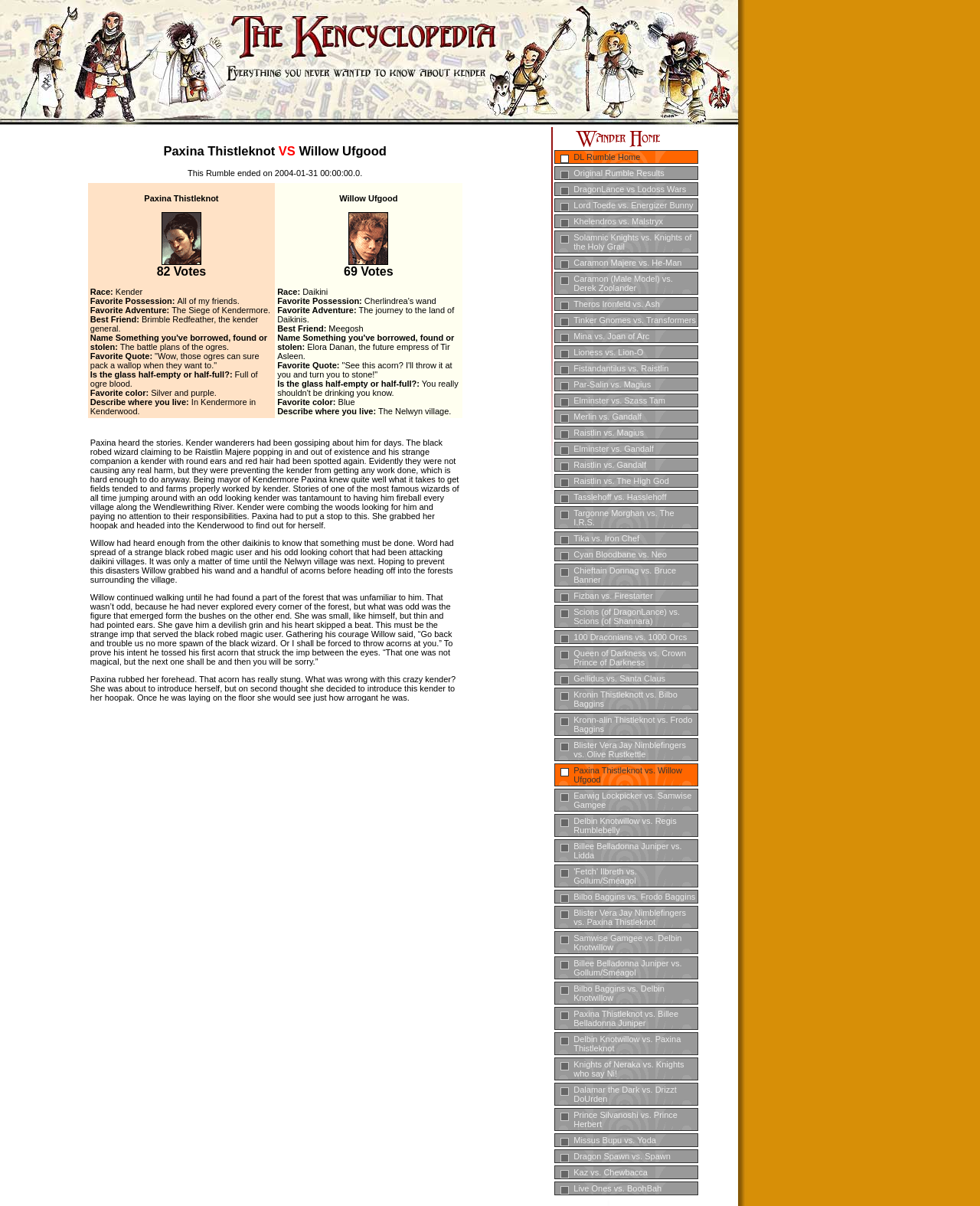Use a single word or phrase to answer the following:
What is Paxina's favorite possession?

All of my friends